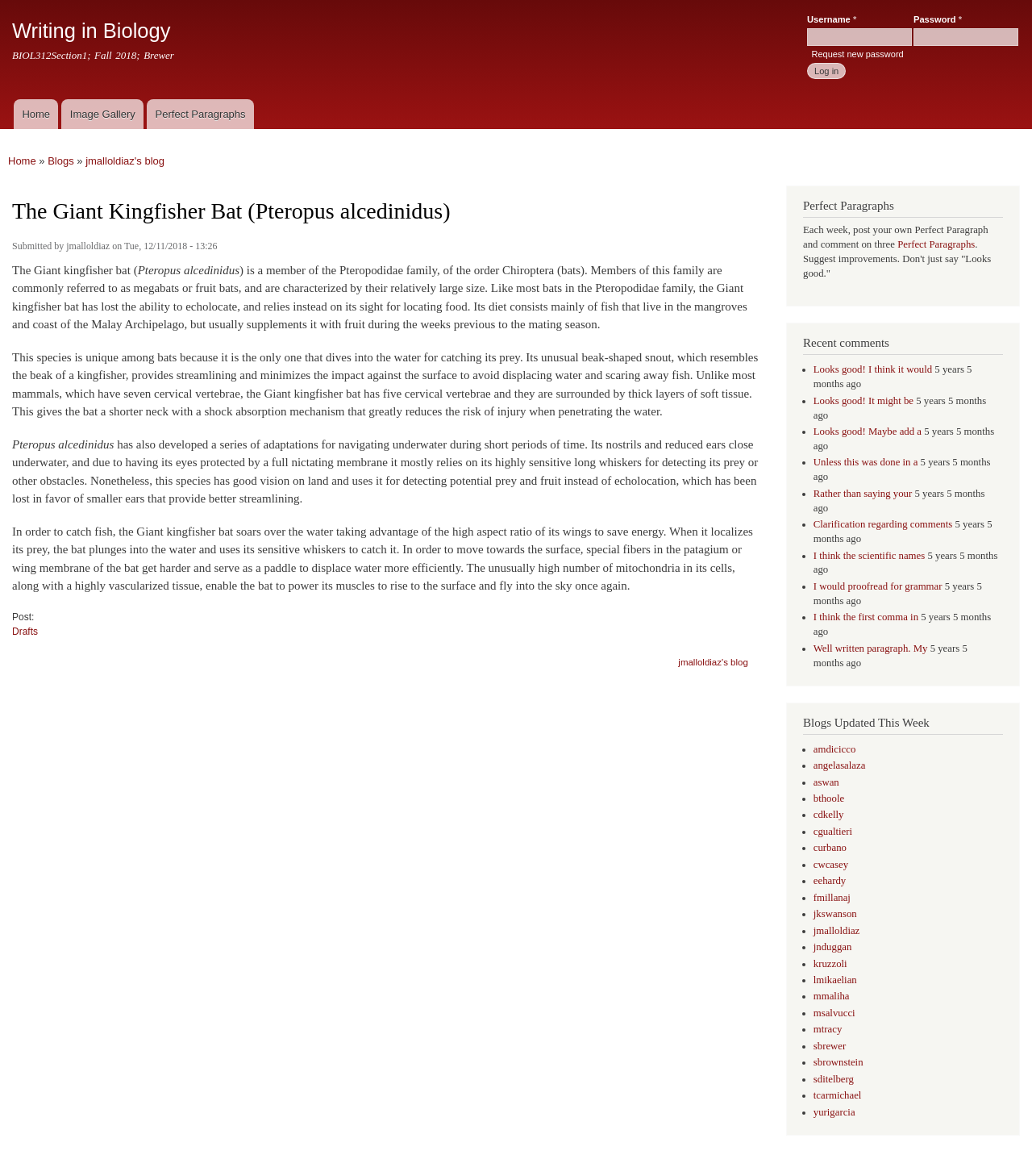Locate the bounding box coordinates of the element that should be clicked to execute the following instruction: "View Image Gallery".

[0.06, 0.084, 0.139, 0.11]